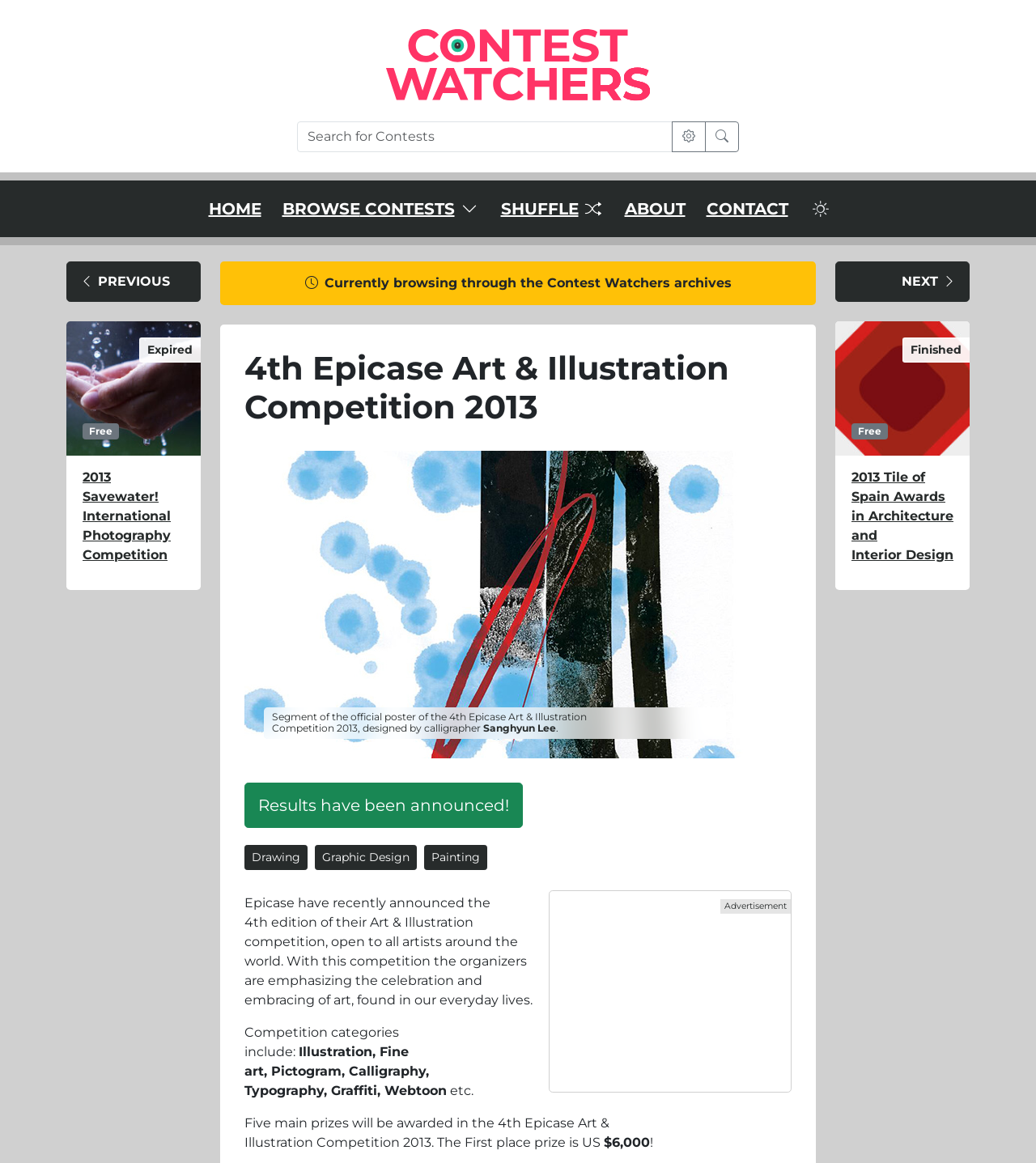Please identify the bounding box coordinates of the clickable area that will allow you to execute the instruction: "Toggle advanced filters".

[0.648, 0.104, 0.681, 0.131]